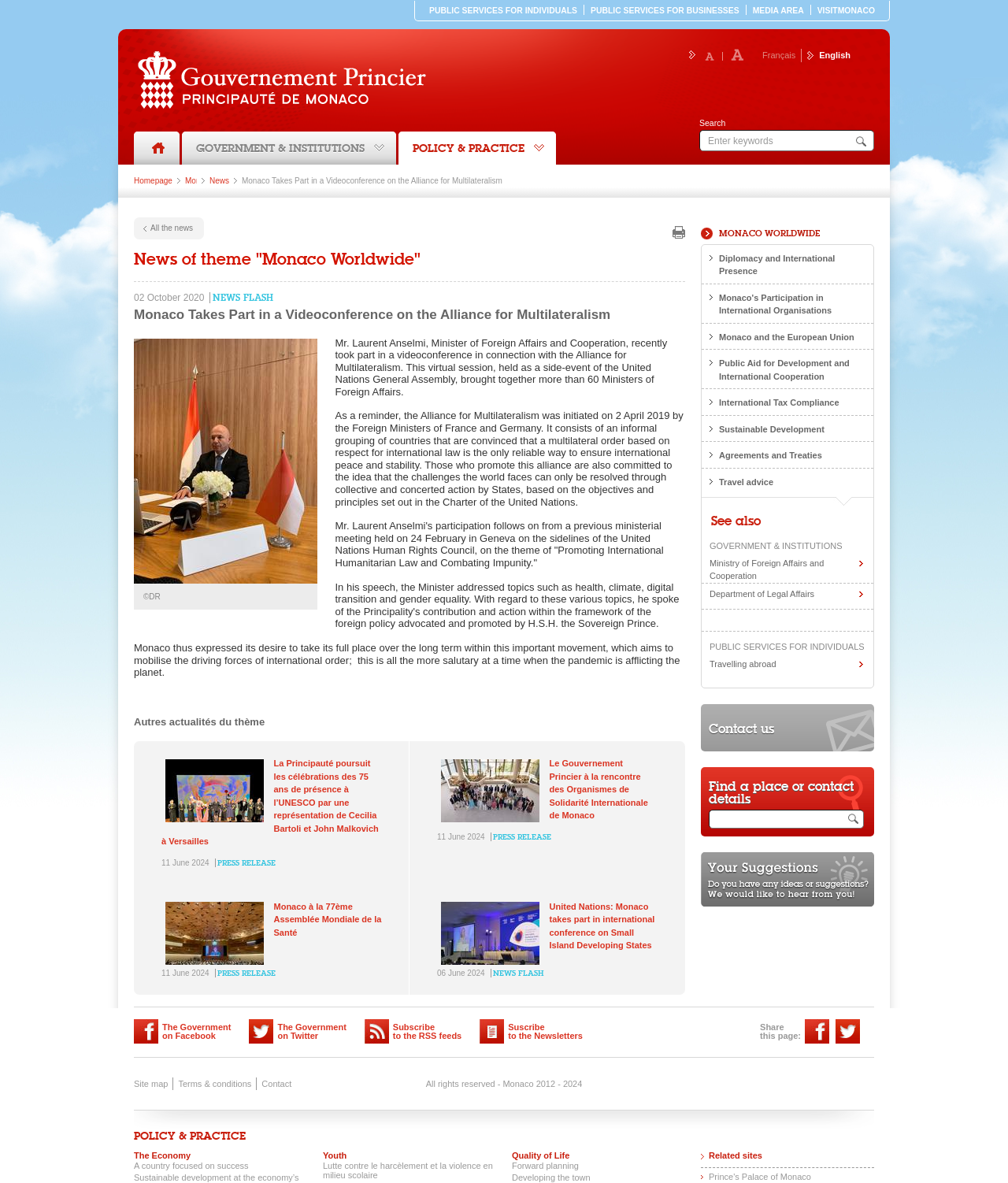Using the information in the image, give a comprehensive answer to the question: 
What is the language of the webpage?

I found the answer by looking at the language selector links at the top of the webpage which include 'Français' and 'English'.